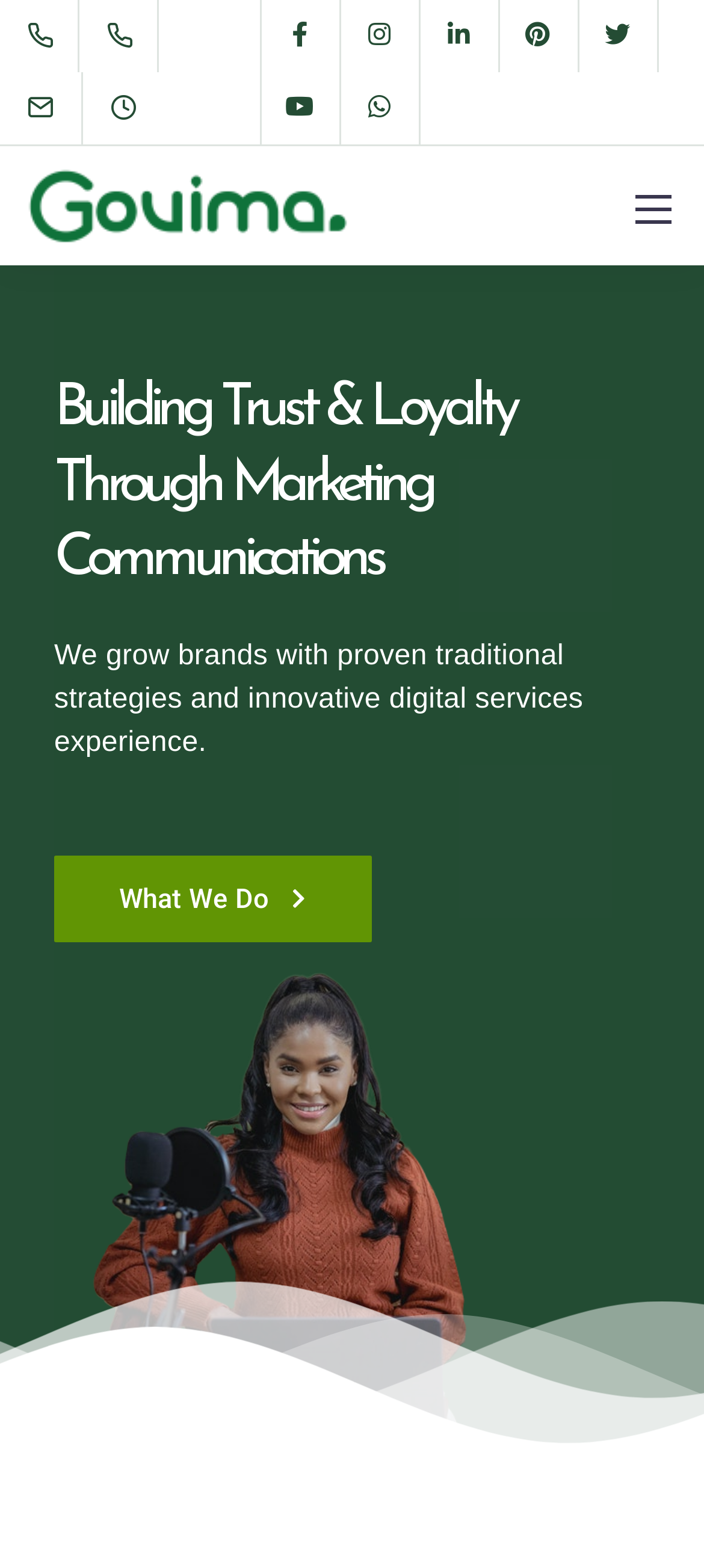Refer to the image and answer the question with as much detail as possible: What is the main service provided?

The main service provided is obtained from the heading element with the text 'Building Trust & Loyalty Through Marketing Communications', which is a prominent element on the webpage.